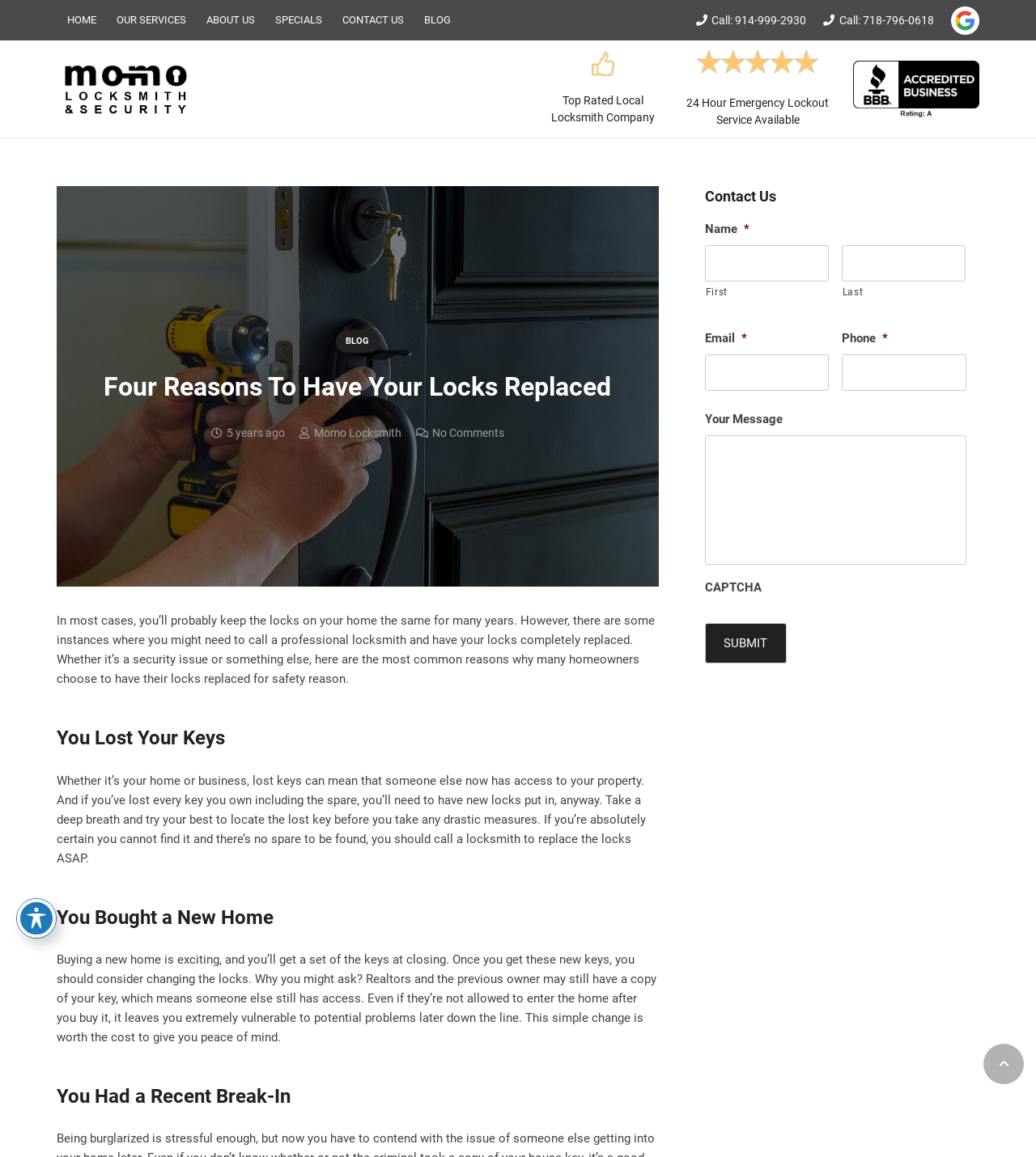From the element description aria-label="Toggle Accessibility Toolbar", predict the bounding box coordinates of the UI element. The coordinates must be specified in the format (top-left x, top-left y, bottom-right x, bottom-right y) and should be within the 0 to 1 range.

[0.016, 0.777, 0.054, 0.81]